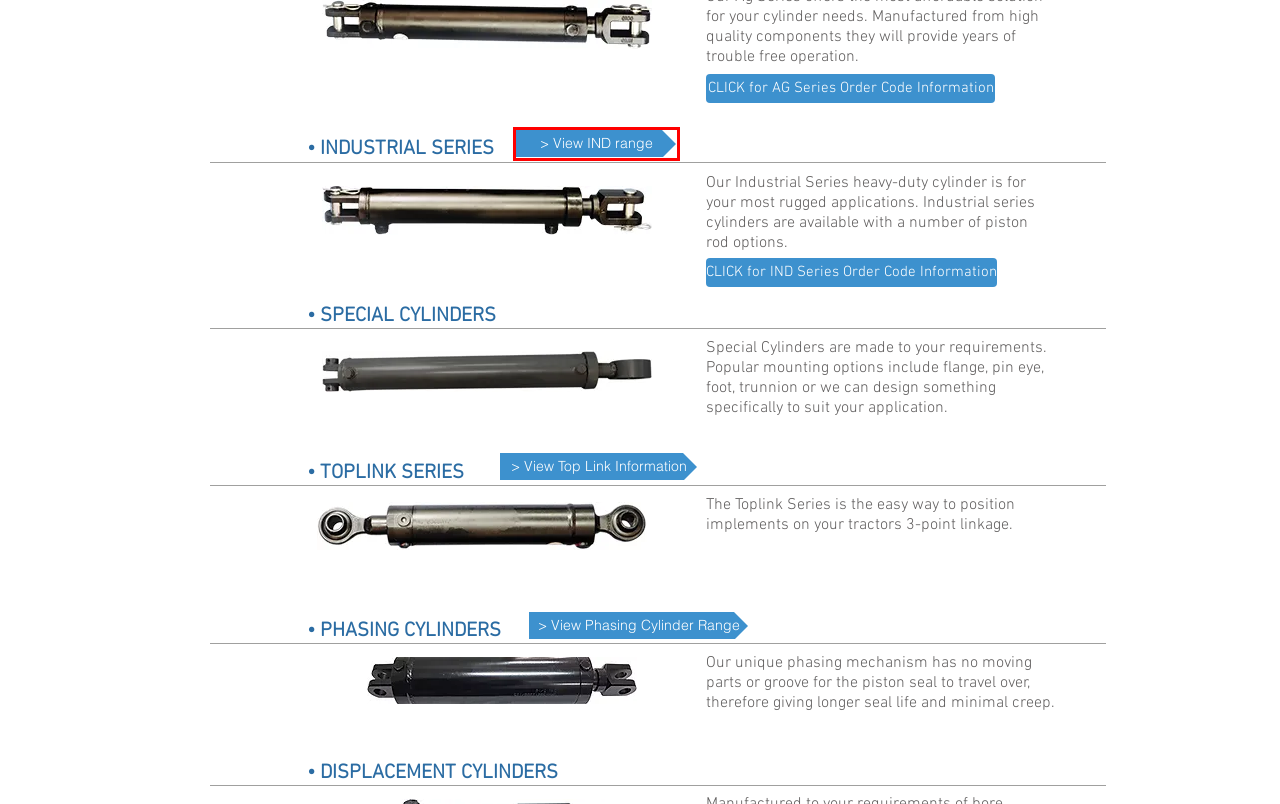You are given a screenshot of a webpage with a red rectangle bounding box around an element. Choose the best webpage description that matches the page after clicking the element in the bounding box. Here are the candidates:
A. Industrial Hydraulic Cylinder Selection
B. Hydraulic Cylinder Assembly
C. Powerdraulics | Hydraulic Pumps Motors and Components
D. AG Series ORDER CODE | powerdraulics
E. Industrial Hydraulic Cylinder Order Code
F. Phasing Cylinders
G. CAREERS | powerdraulics
H. Top Link Hydraulic Cylinders

A